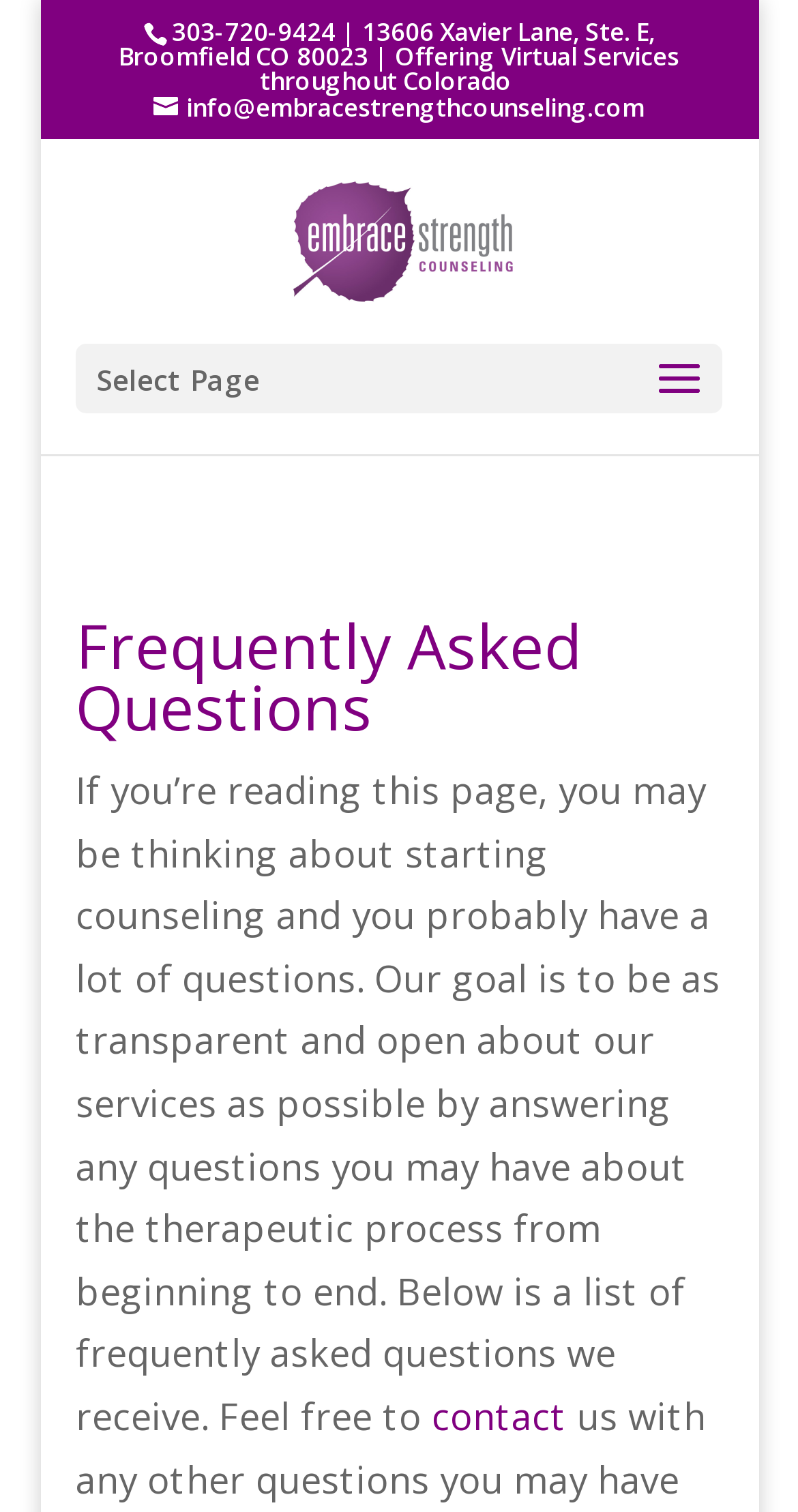Extract the bounding box for the UI element that matches this description: "alt="Embrace Strength Counseling"".

[0.368, 0.14, 0.645, 0.173]